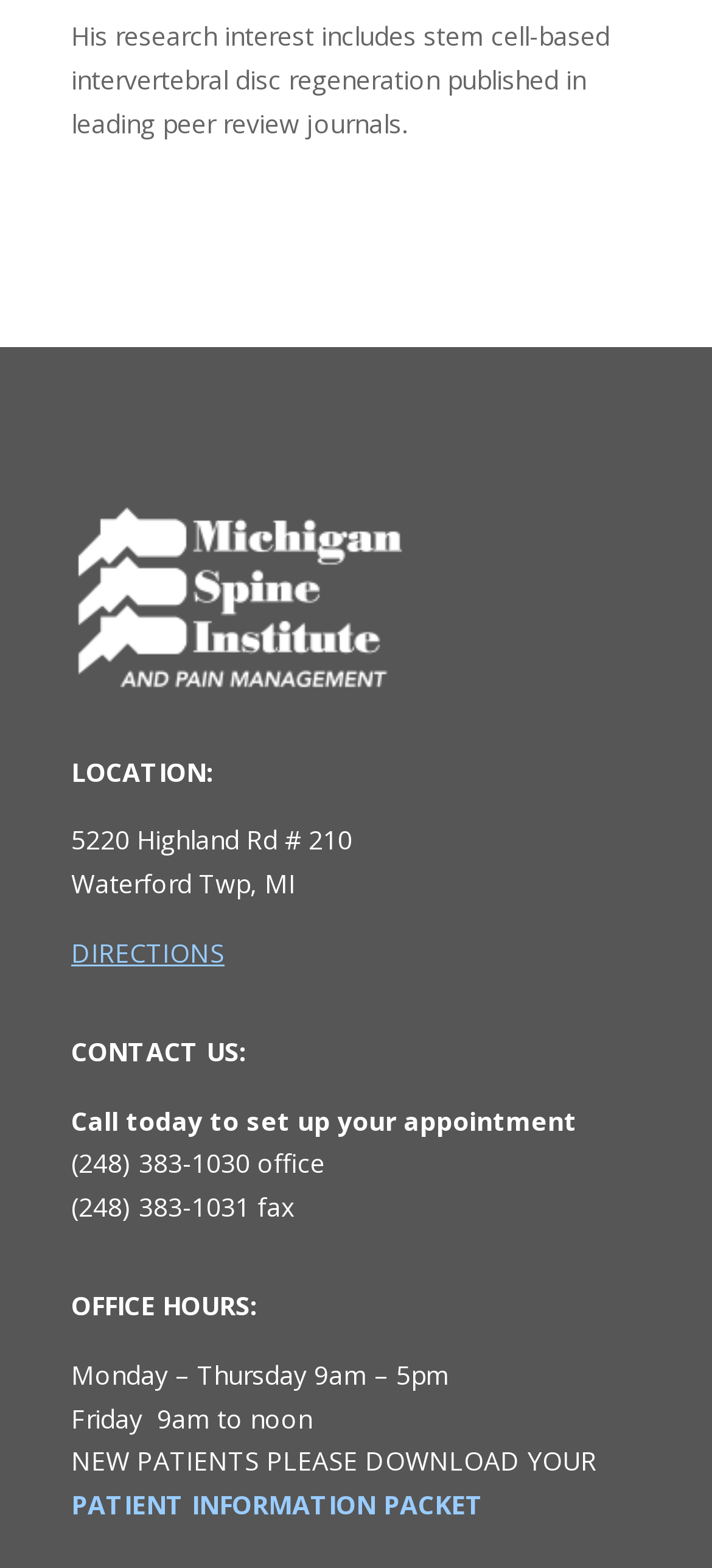Can you give a comprehensive explanation to the question given the content of the image?
What is the phone number for the office?

The phone number for the office is mentioned in the static text element below the 'CONTACT US:' label, which states '(248) 383-1030 office'.